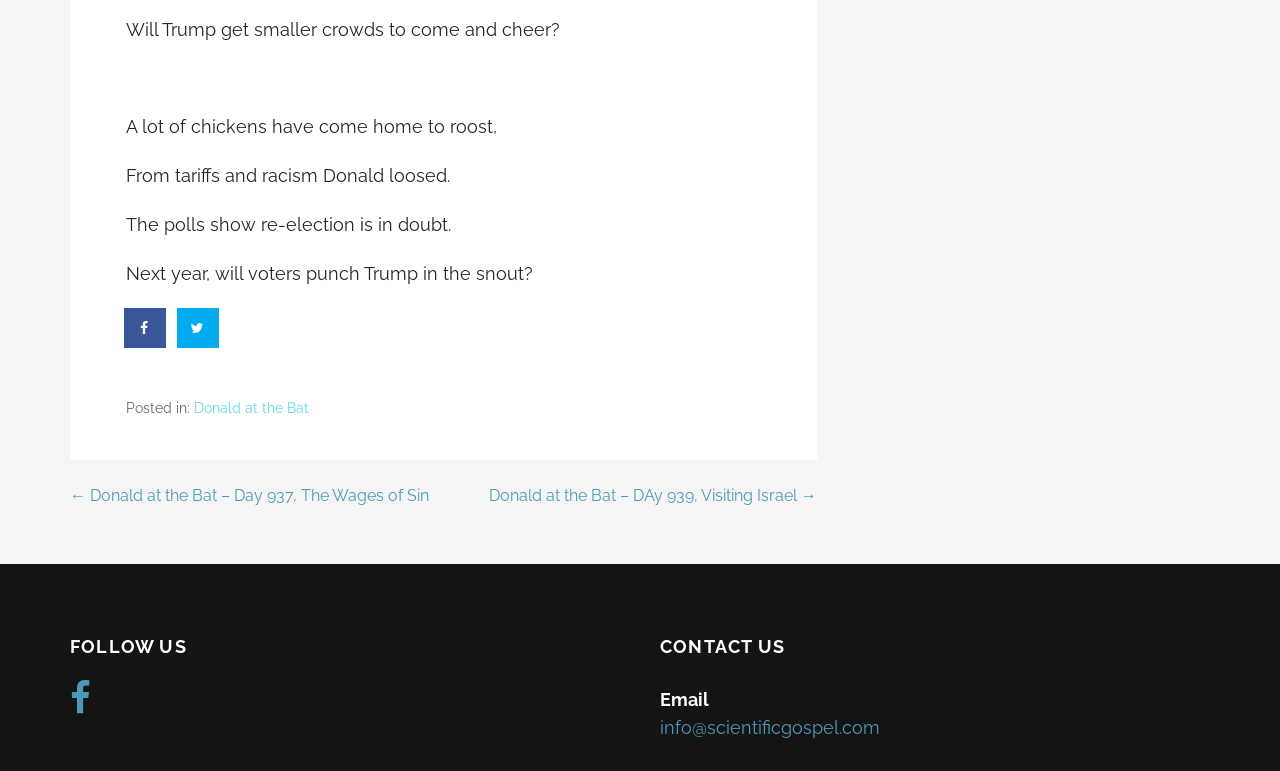Given the description "info@scientificgospel.com", determine the bounding box of the corresponding UI element.

[0.516, 0.931, 0.688, 0.958]